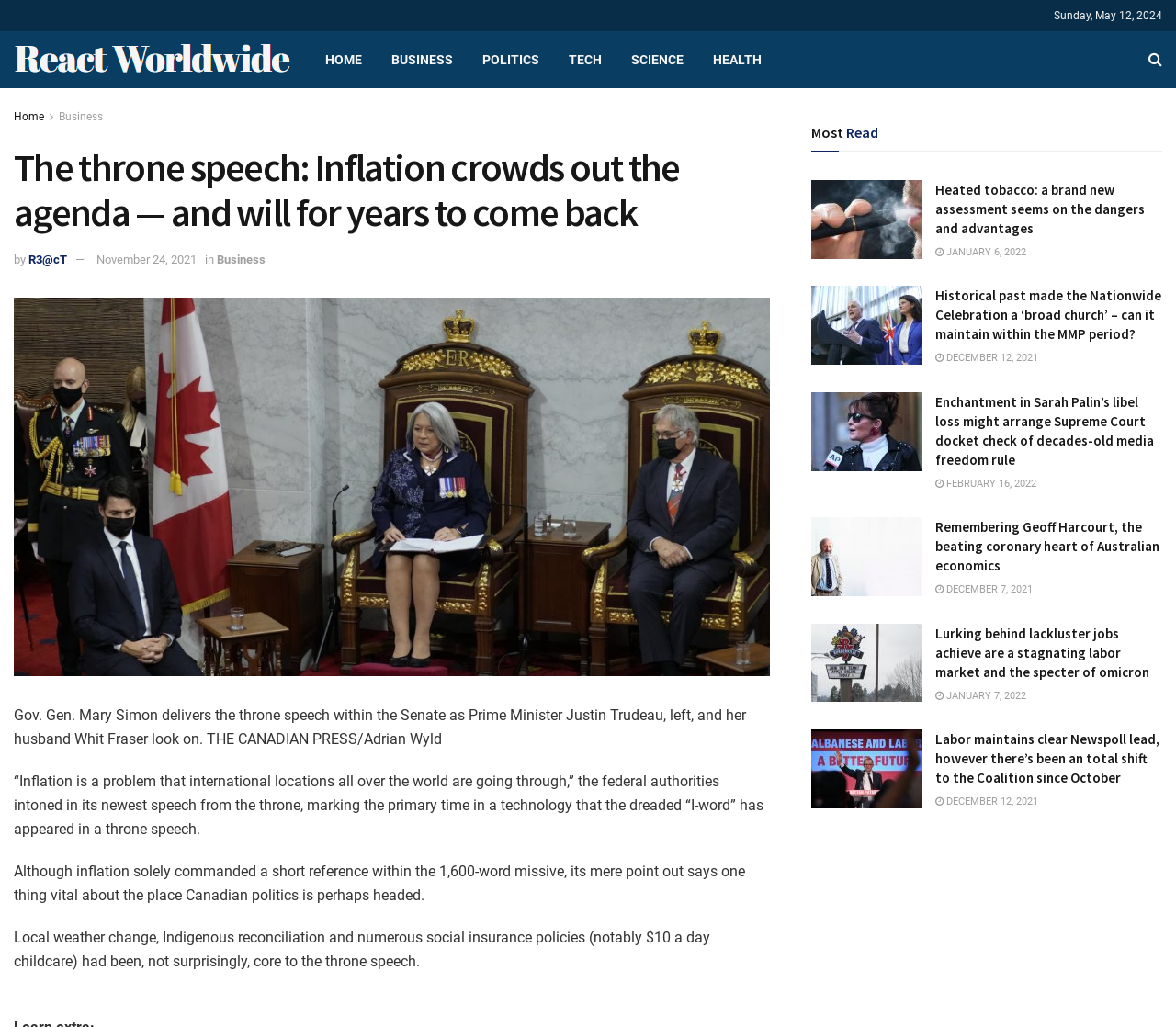Who delivered the throne speech? Examine the screenshot and reply using just one word or a brief phrase.

Gov. Gen. Mary Simon